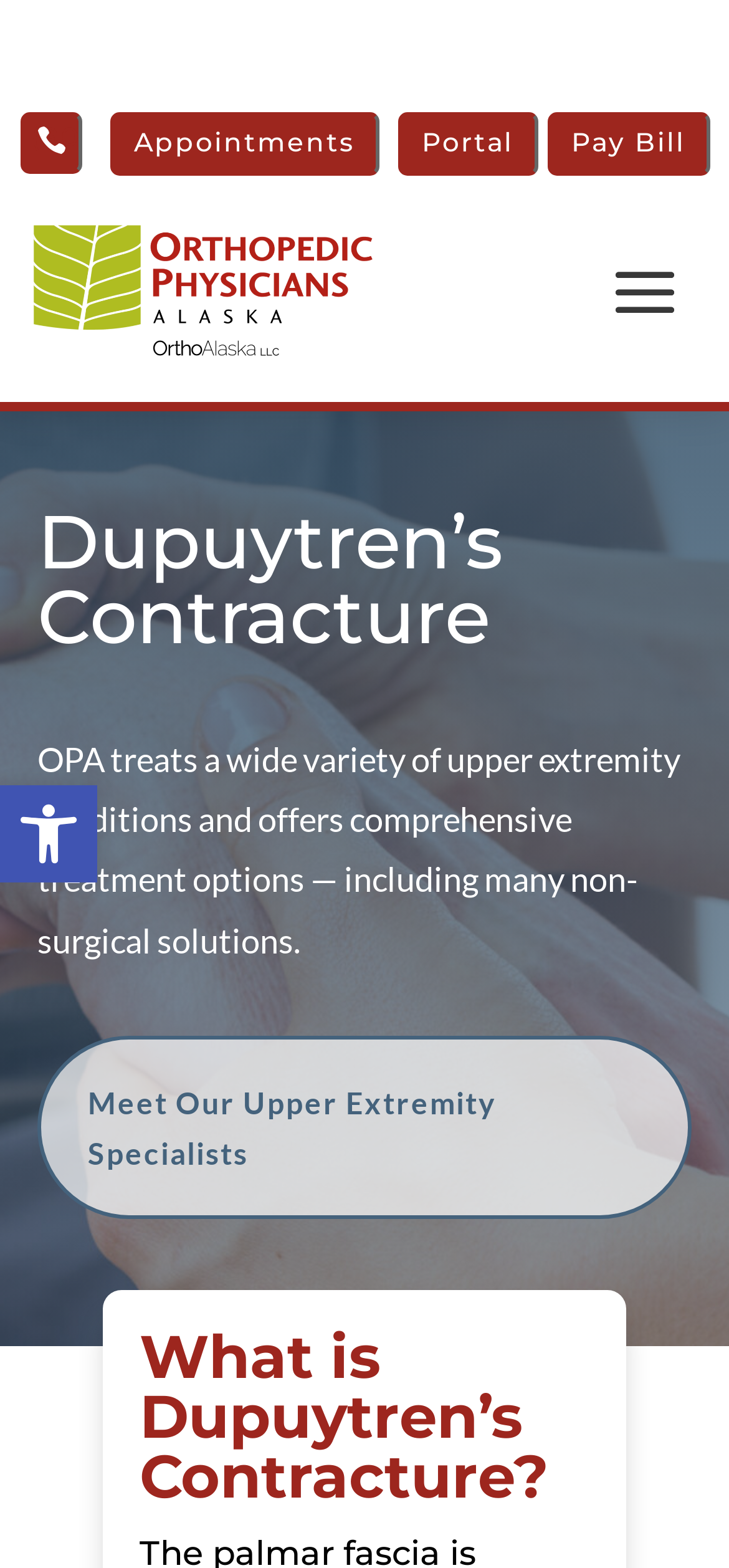Identify the bounding box for the element characterized by the following description: "aria-label="Search"".

None